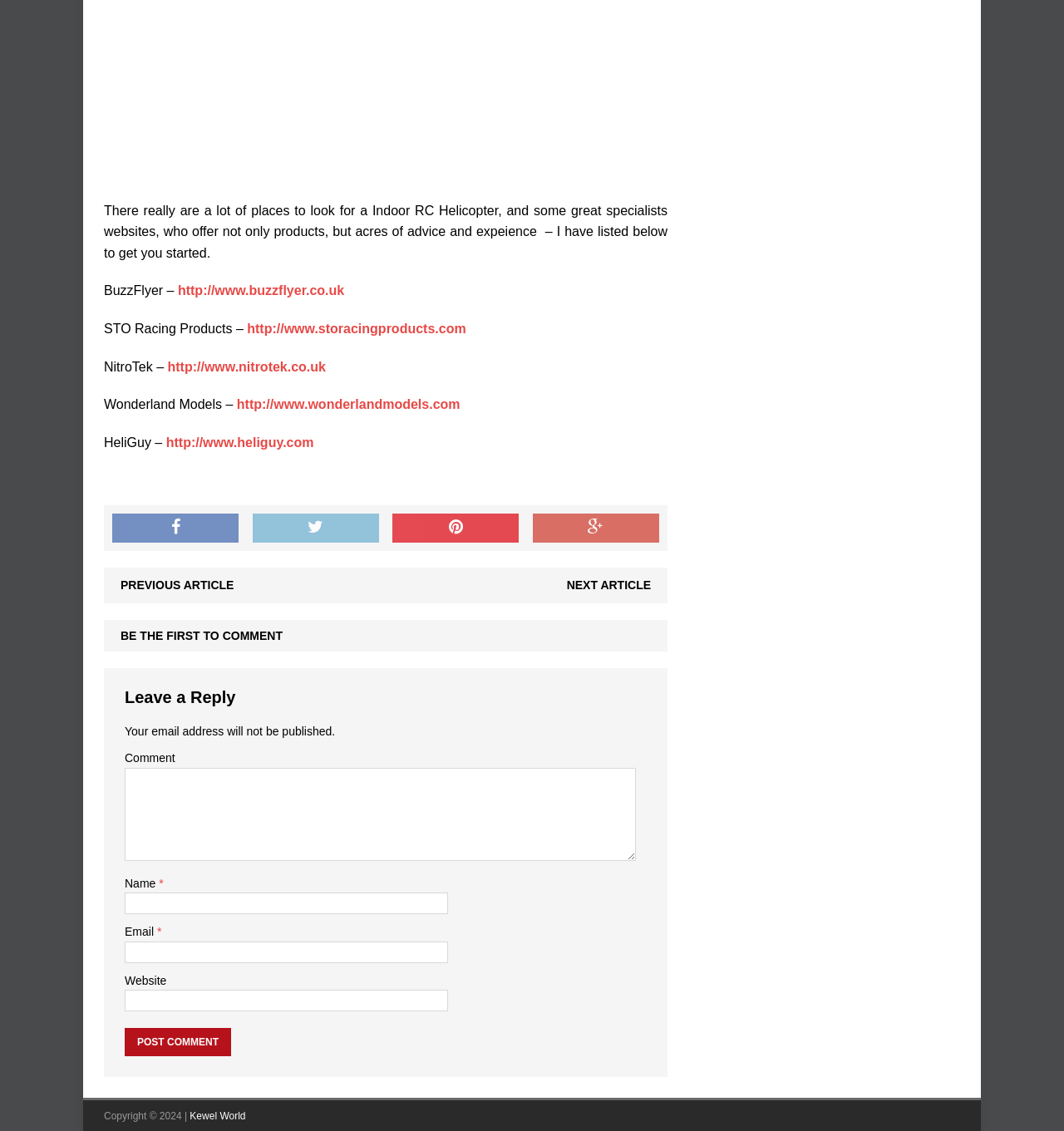Kindly determine the bounding box coordinates of the area that needs to be clicked to fulfill this instruction: "Enter your name".

[0.117, 0.789, 0.421, 0.809]